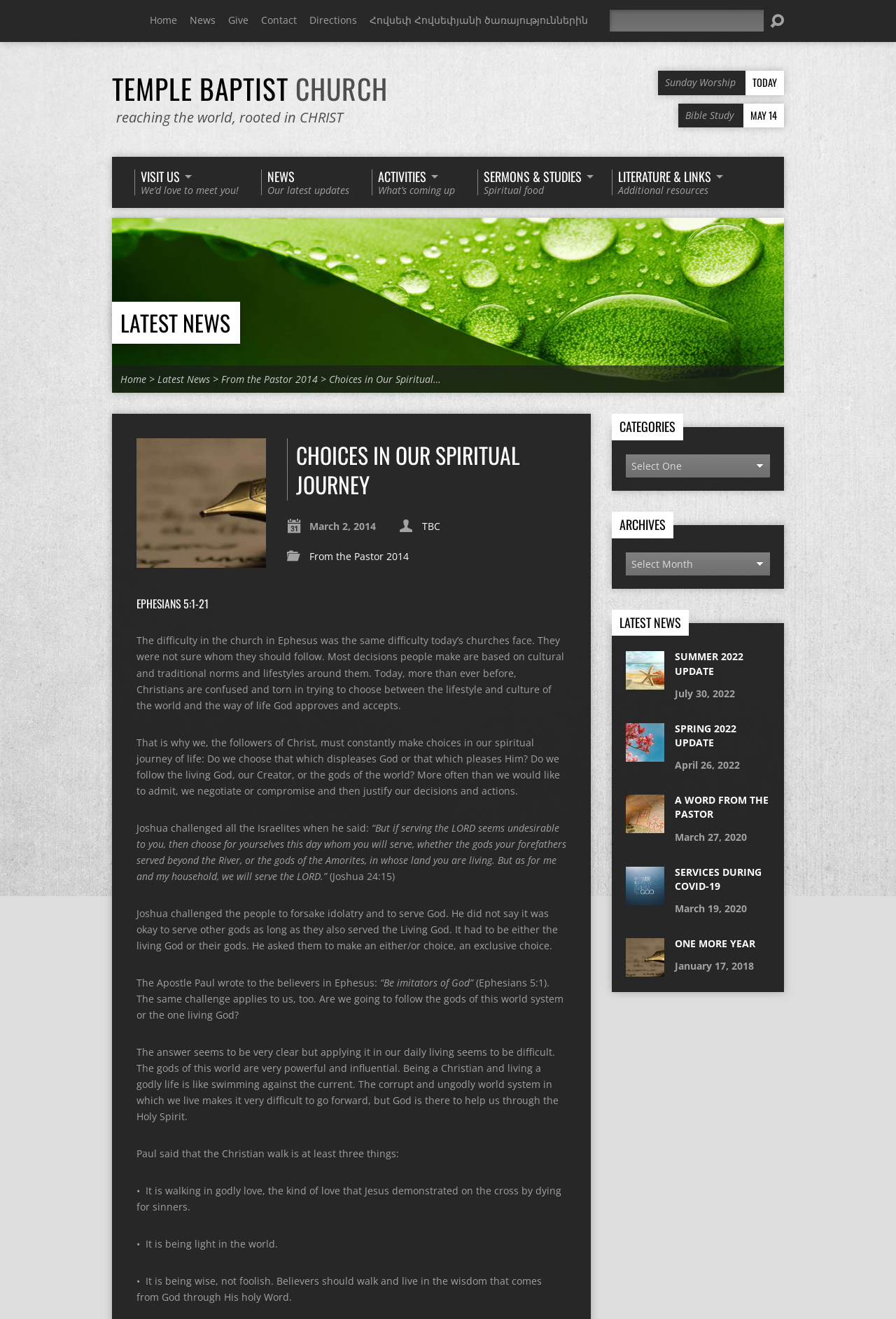Predict the bounding box of the UI element that fits this description: "a word from the pastor".

[0.753, 0.602, 0.858, 0.622]